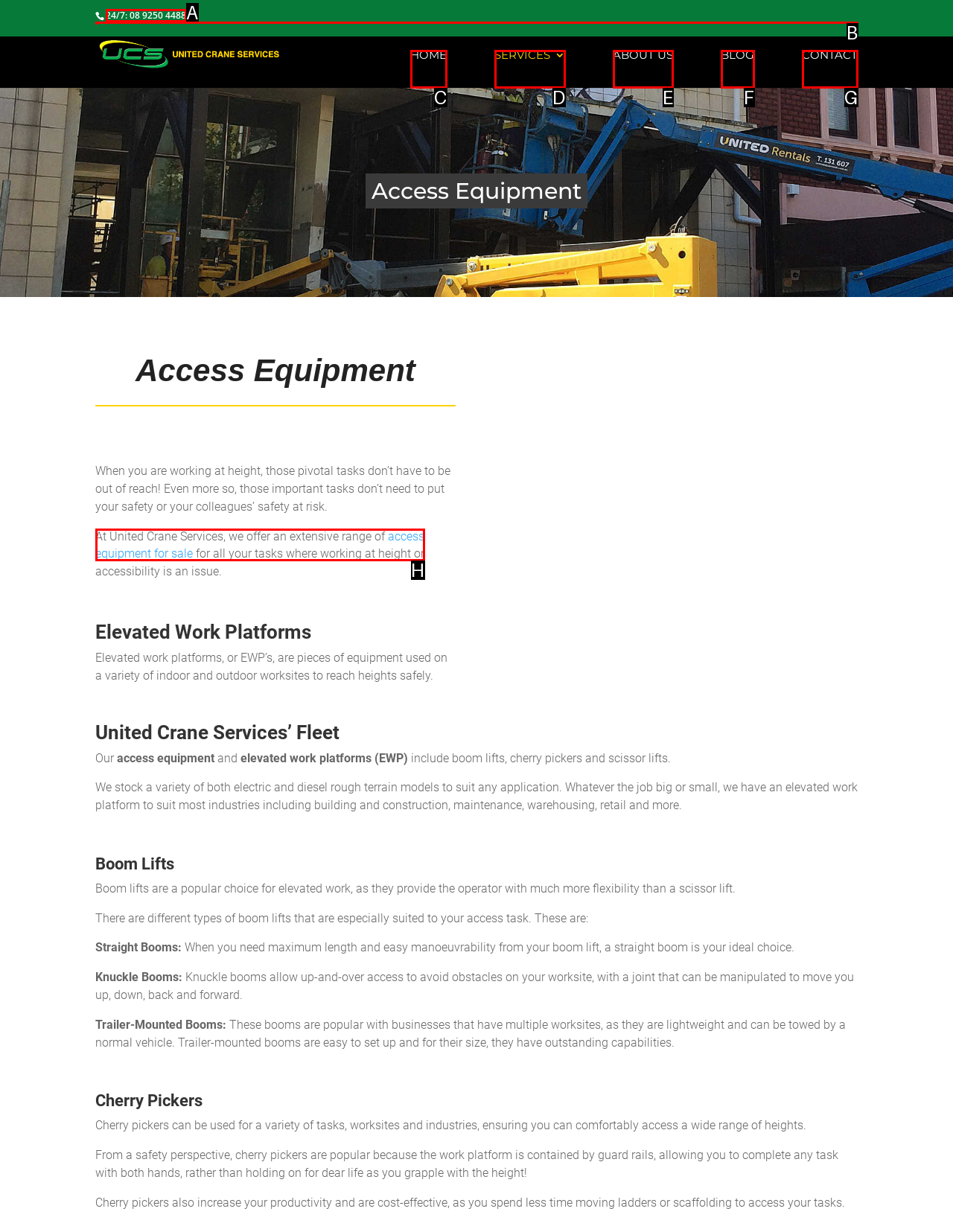Specify which HTML element I should click to complete this instruction: Search for access equipment Answer with the letter of the relevant option.

B